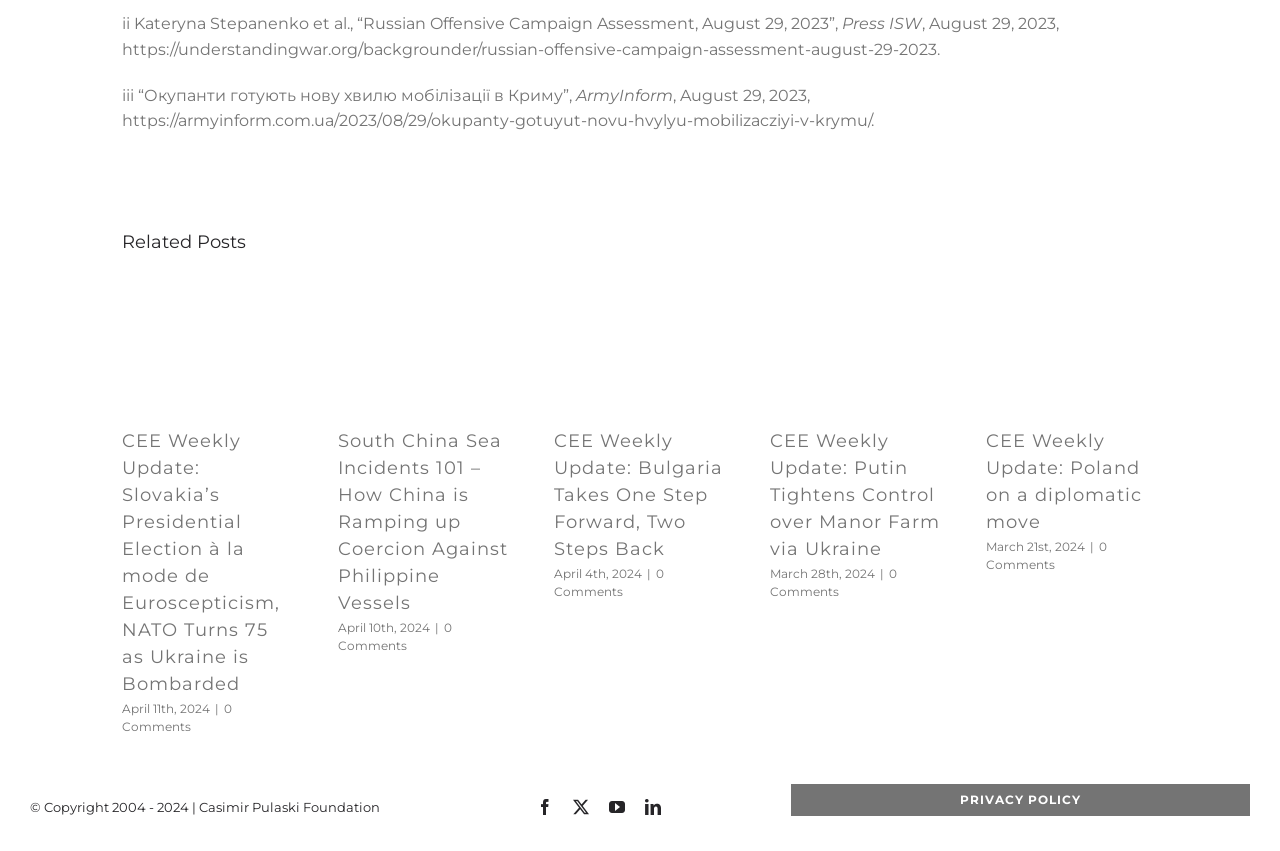Highlight the bounding box coordinates of the region I should click on to meet the following instruction: "Click the link to read 'Russian Offensive Campaign Assessment, August 29, 2023'".

[0.095, 0.047, 0.732, 0.069]